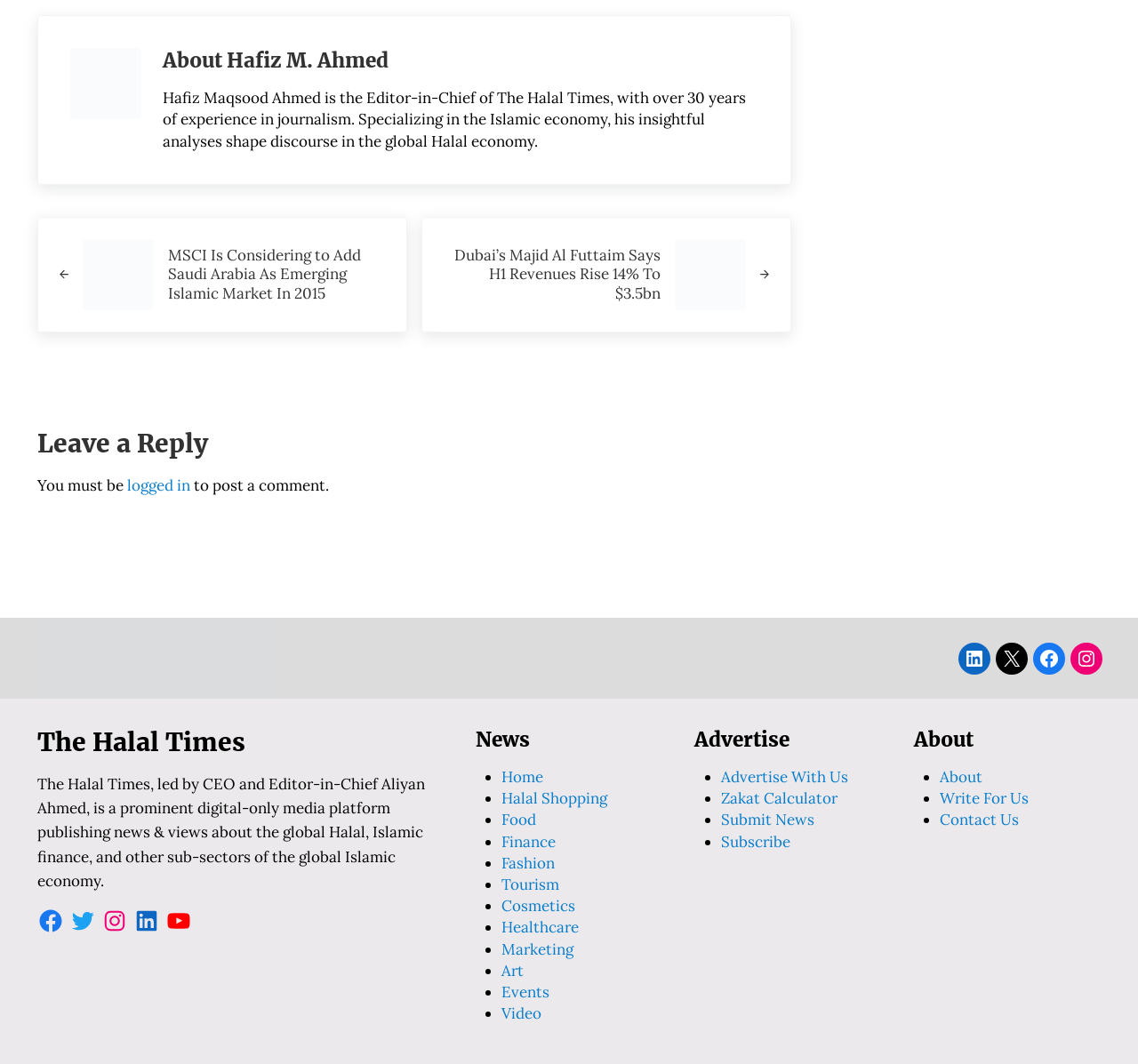Reply to the question with a single word or phrase:
Who is the Editor-in-Chief of The Halal Times?

Hafiz Maqsood Ahmed